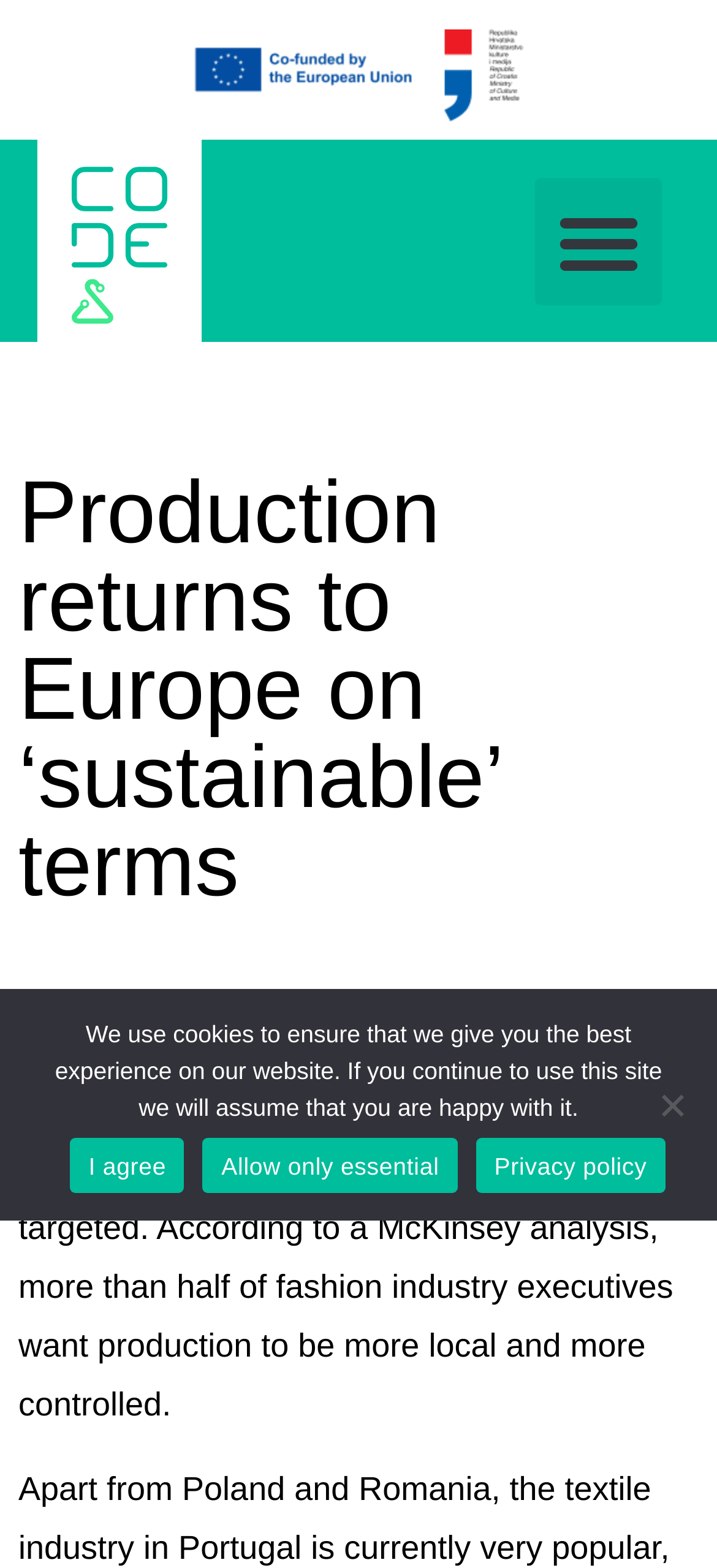How many links are there in the 'Cookie Notice' dialog?
Please utilize the information in the image to give a detailed response to the question.

The 'Cookie Notice' dialog contains three links: 'I agree', 'Allow only essential', and 'Privacy policy', which are all link elements within the dialog.